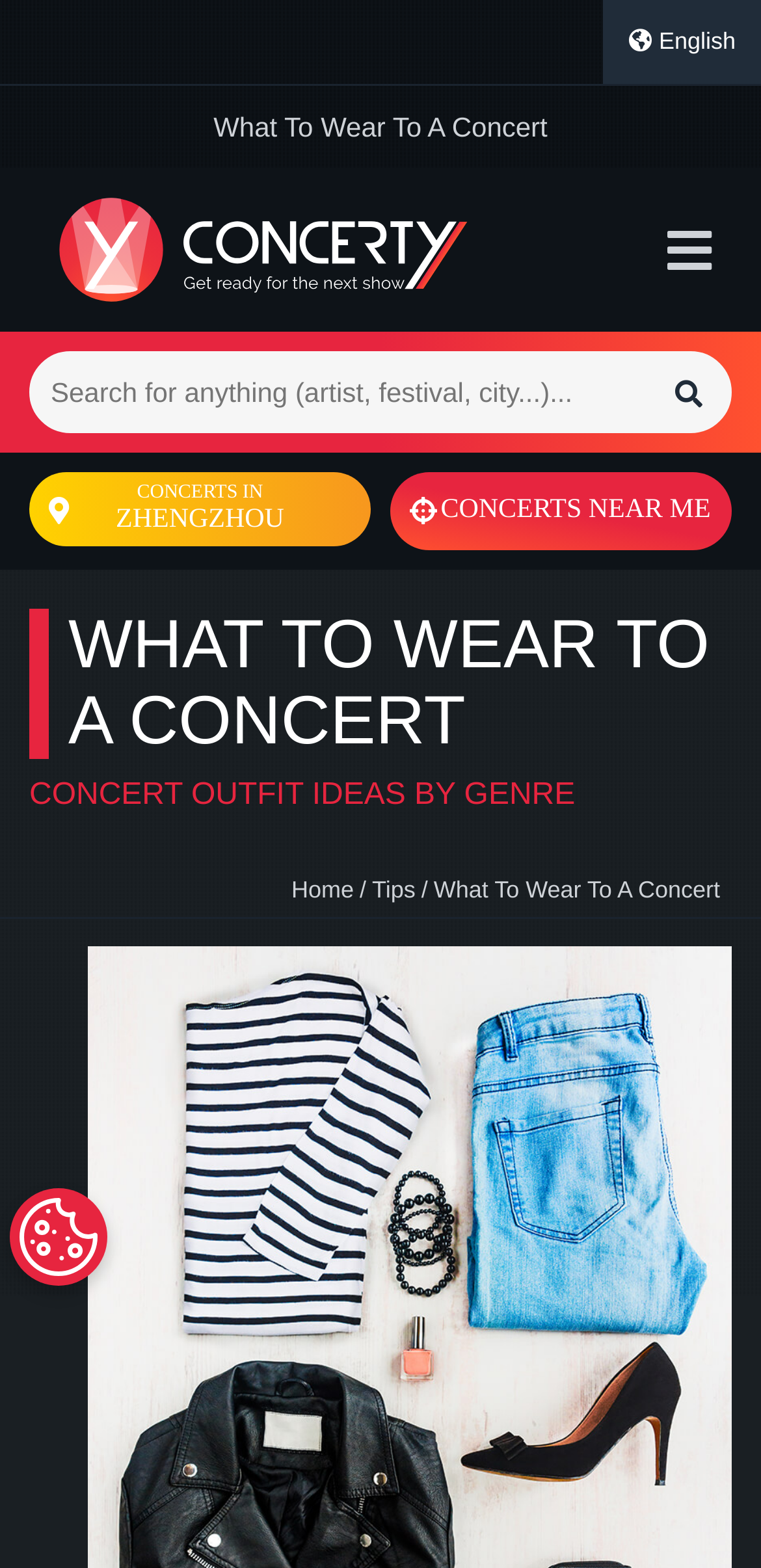What is the location mentioned for concerts?
Look at the image and answer with only one word or phrase.

Zhengzhou